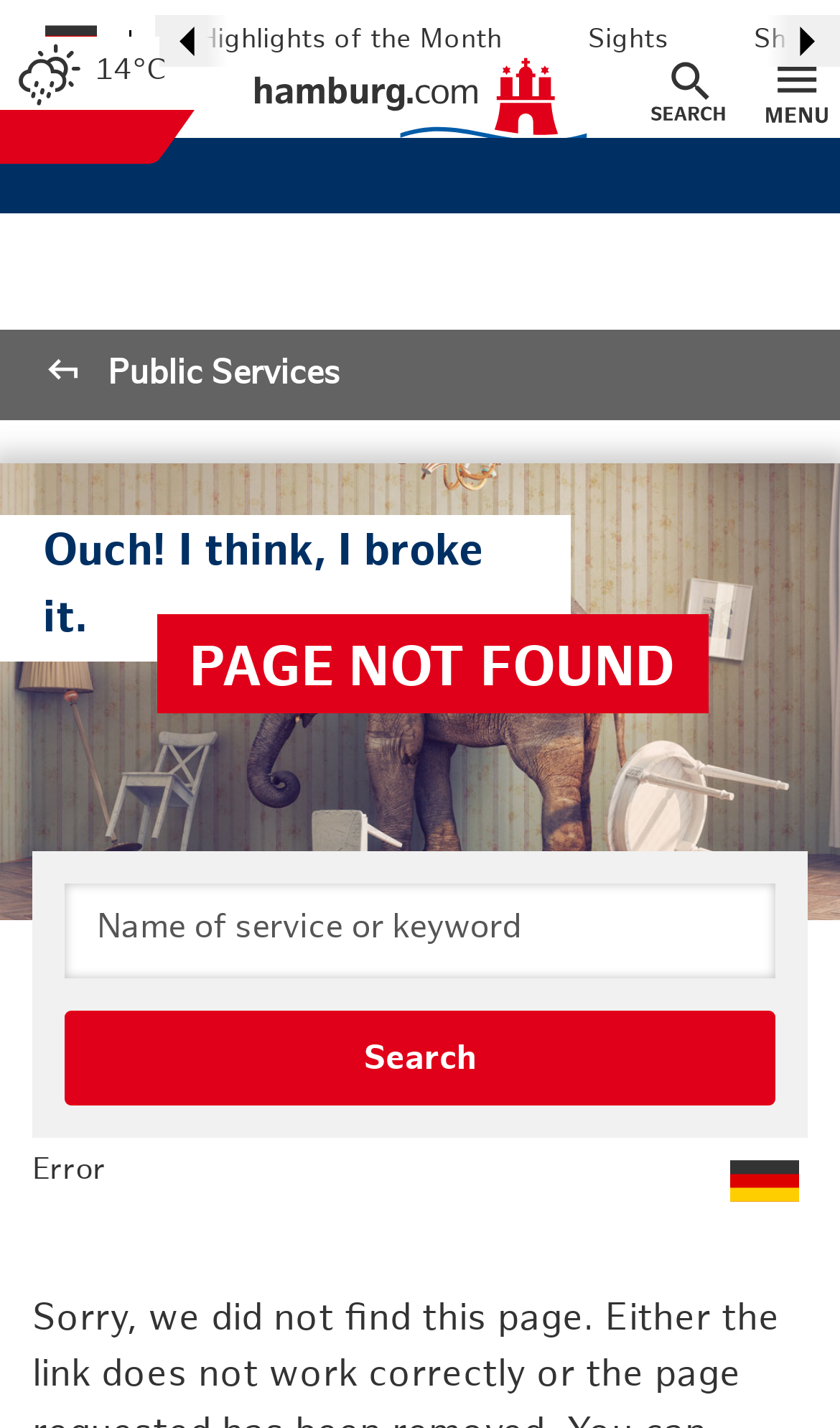What is the icon above the search box?
Give a single word or phrase as your answer by examining the image.

Schiffsbug-Symbol